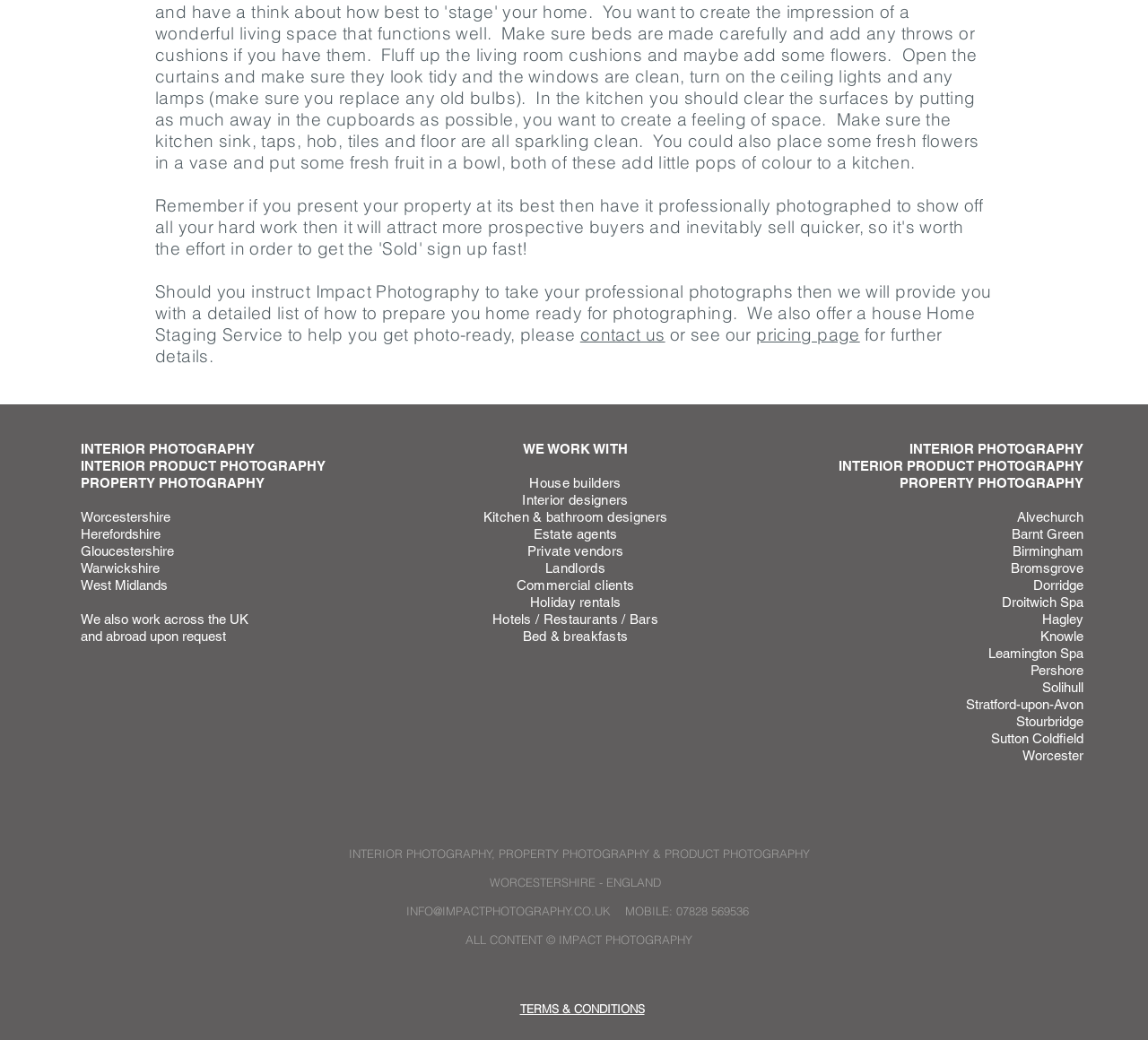How can someone contact Impact Photography?
Based on the screenshot, provide a one-word or short-phrase response.

Email or Mobile